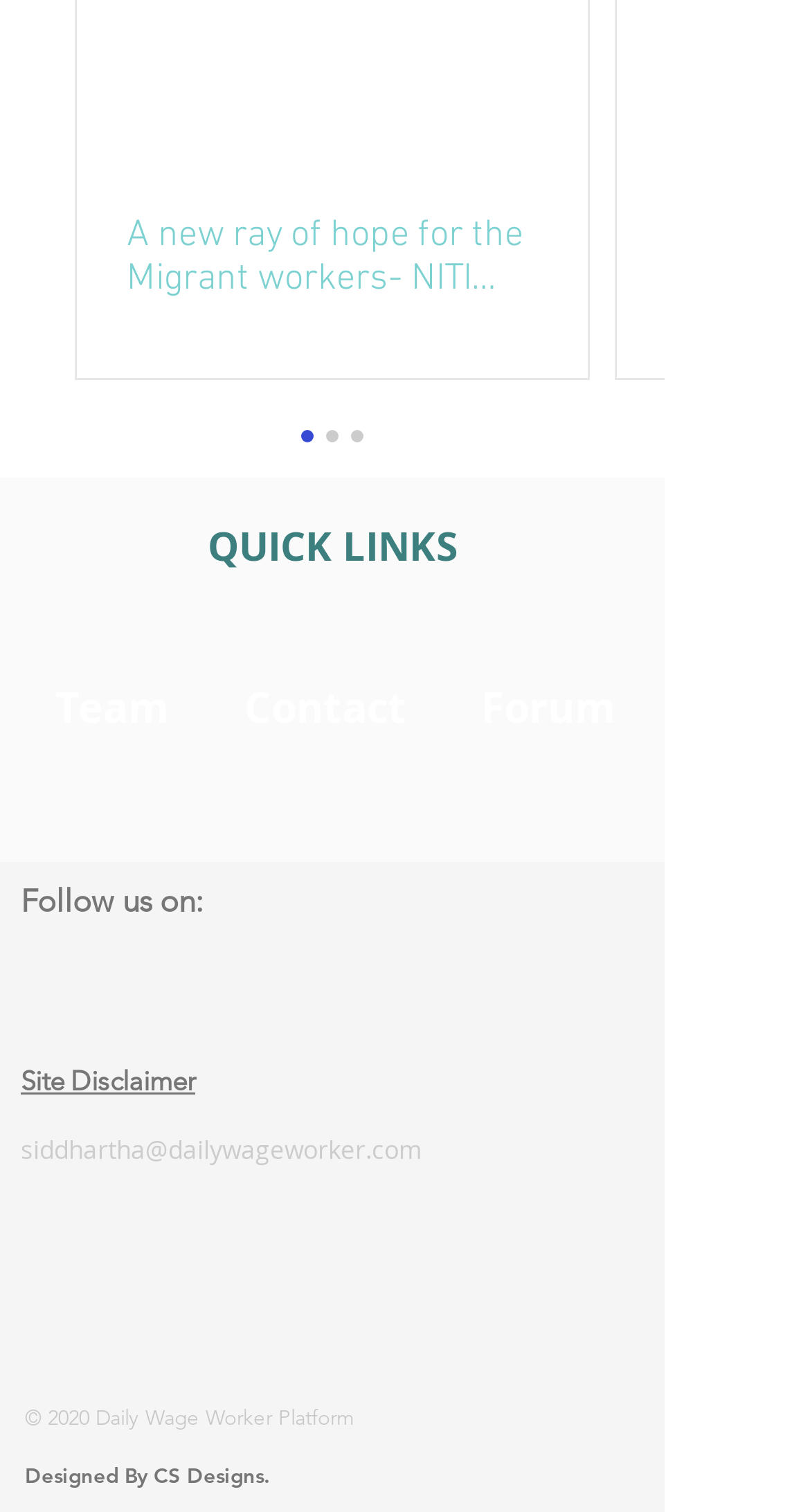Locate the bounding box coordinates of the clickable region necessary to complete the following instruction: "Check the site disclaimer". Provide the coordinates in the format of four float numbers between 0 and 1, i.e., [left, top, right, bottom].

[0.026, 0.706, 0.241, 0.728]